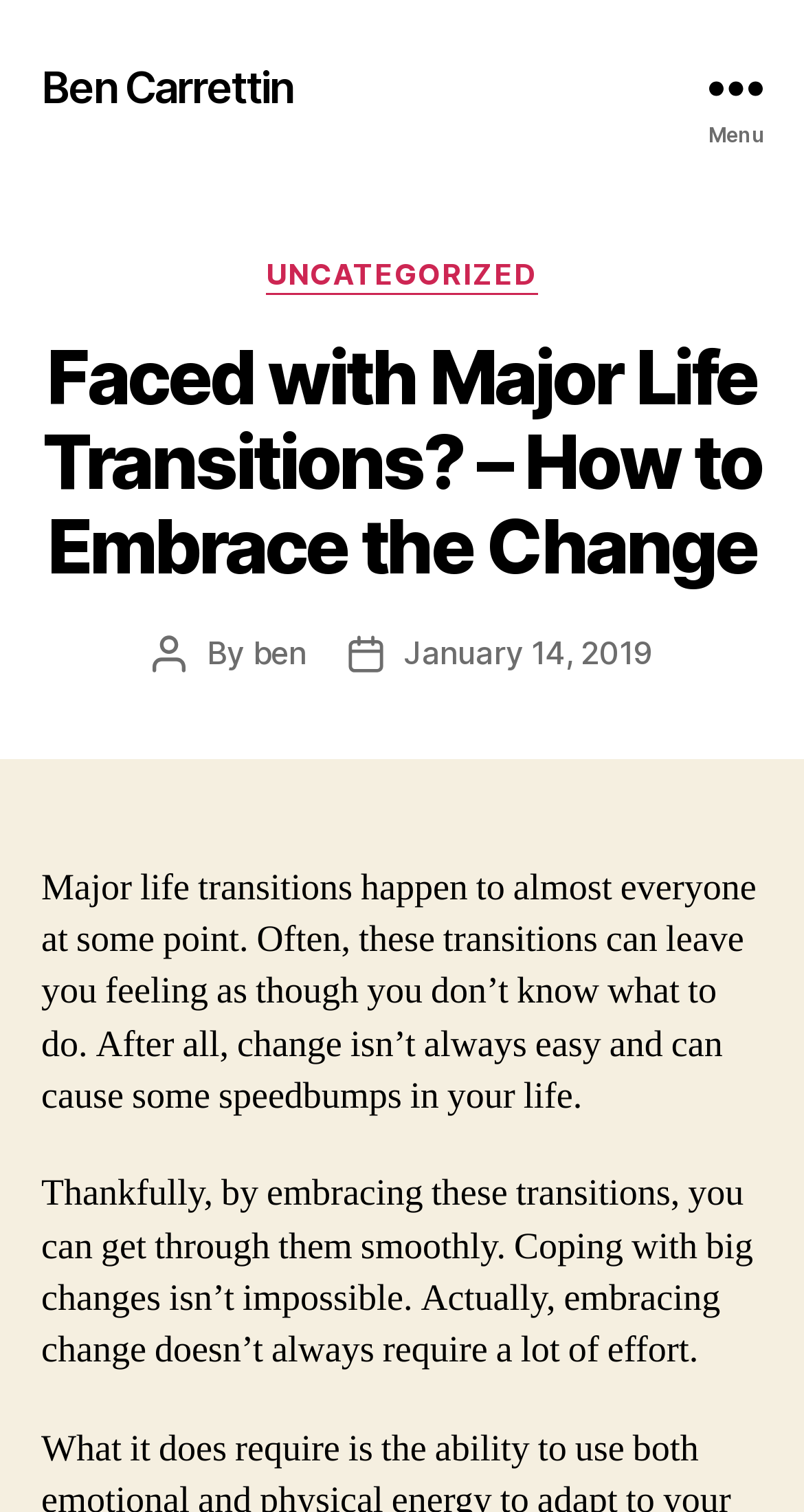Who is the author of the article?
From the image, respond with a single word or phrase.

Ben Carrettin